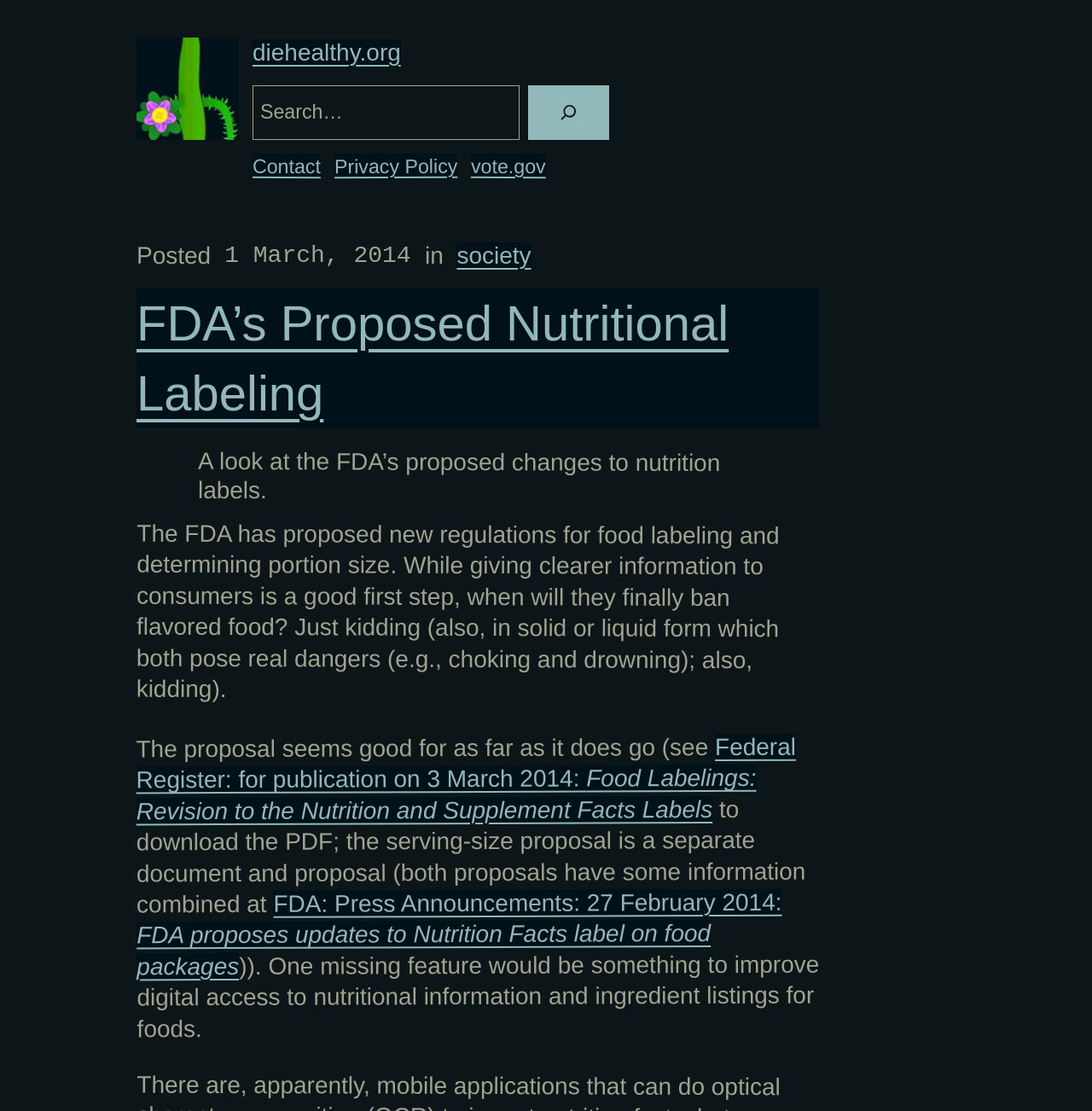Based on the image, give a detailed response to the question: What is the website's logo?

The website's logo is a purple flower with a stem bending off to the right and bottom, behind a larger stem, forming a lowercase D and H. This logo is located at the top left corner of the webpage.